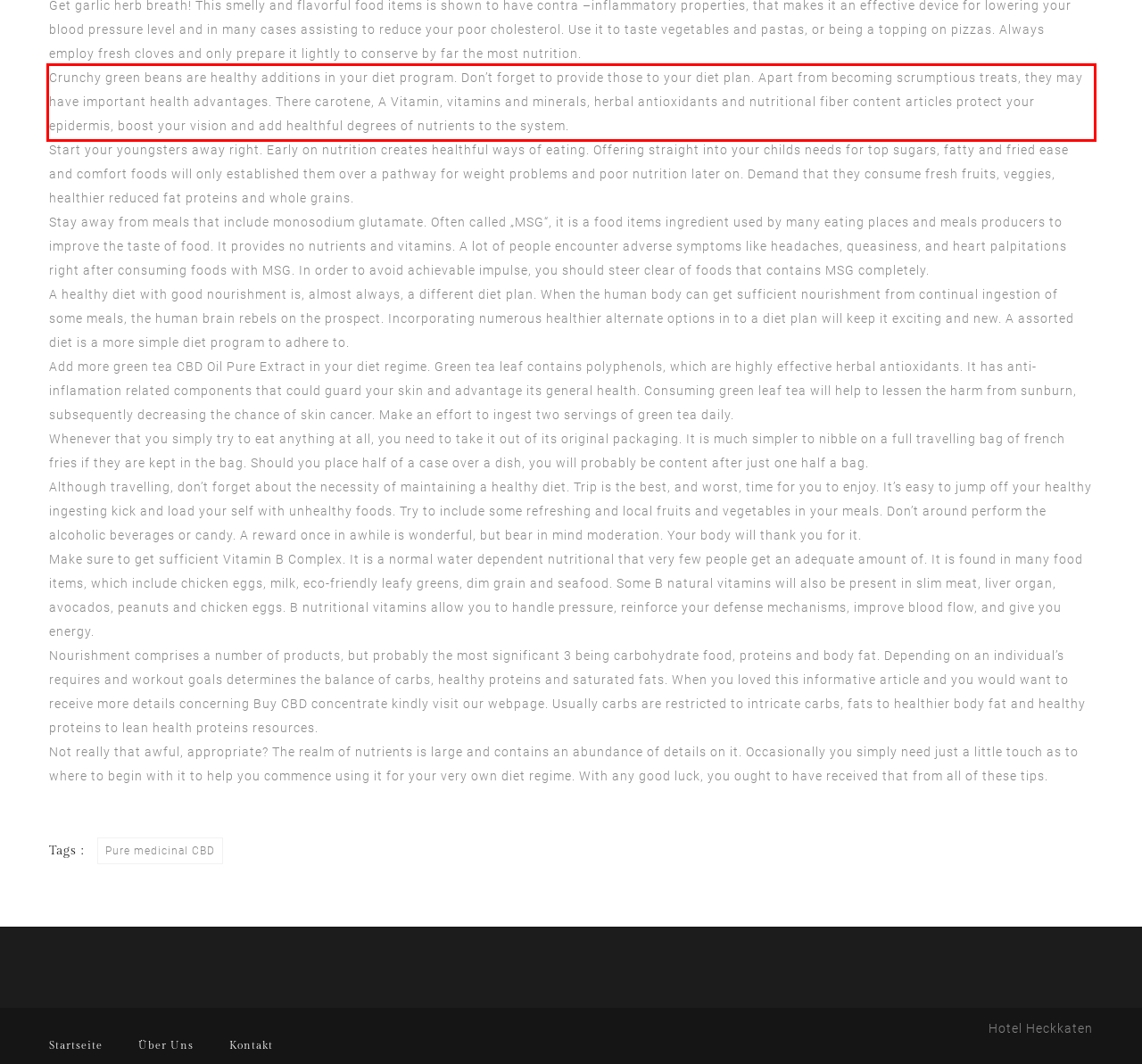With the given screenshot of a webpage, locate the red rectangle bounding box and extract the text content using OCR.

Crunchy green beans are healthy additions in your diet program. Don’t forget to provide those to your diet plan. Apart from becoming scrumptious treats, they may have important health advantages. There carotene, A Vitamin, vitamins and minerals, herbal antioxidants and nutritional fiber content articles protect your epidermis, boost your vision and add healthful degrees of nutrients to the system.